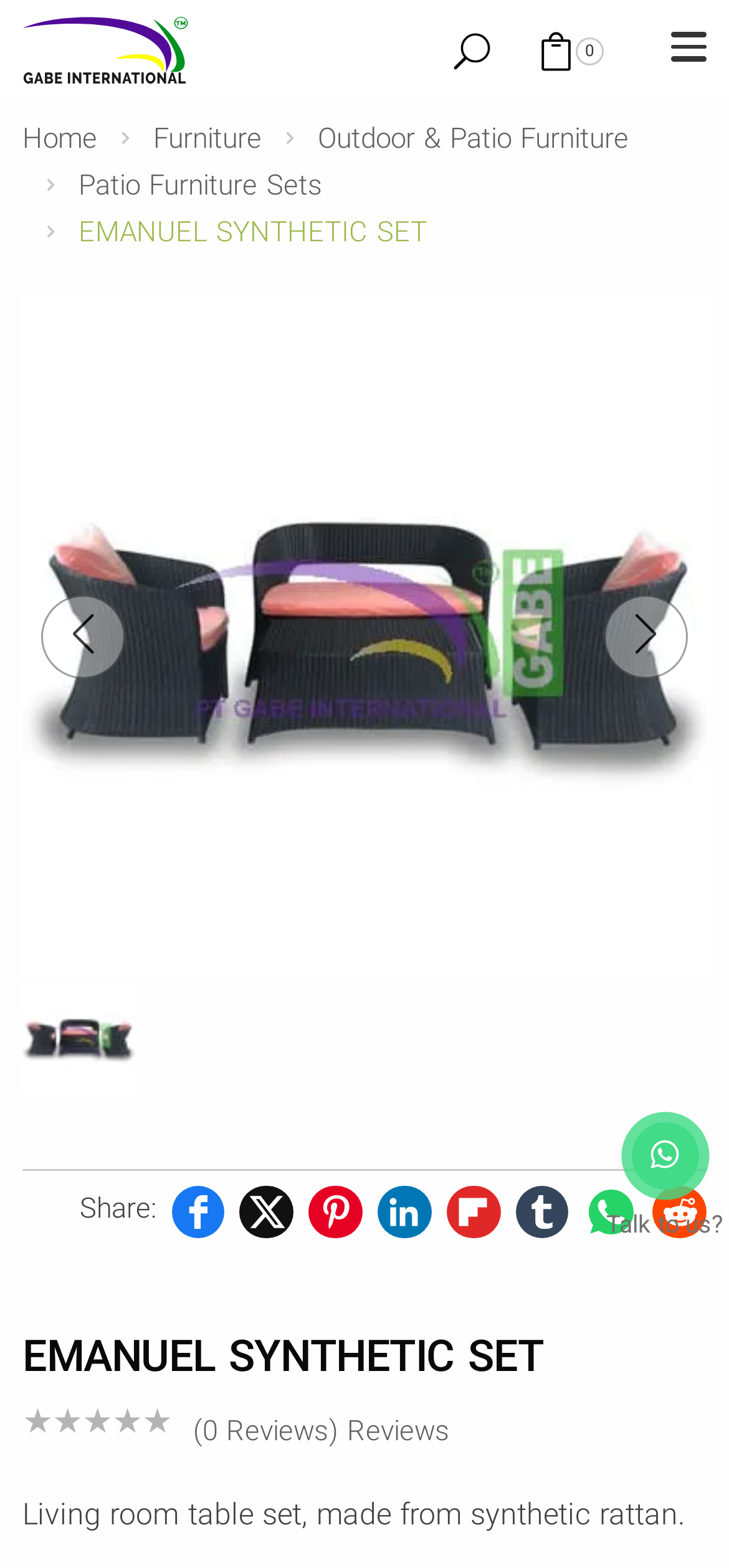What is the manufacturer of the furniture?
Using the image as a reference, answer the question with a short word or phrase.

Gabe International